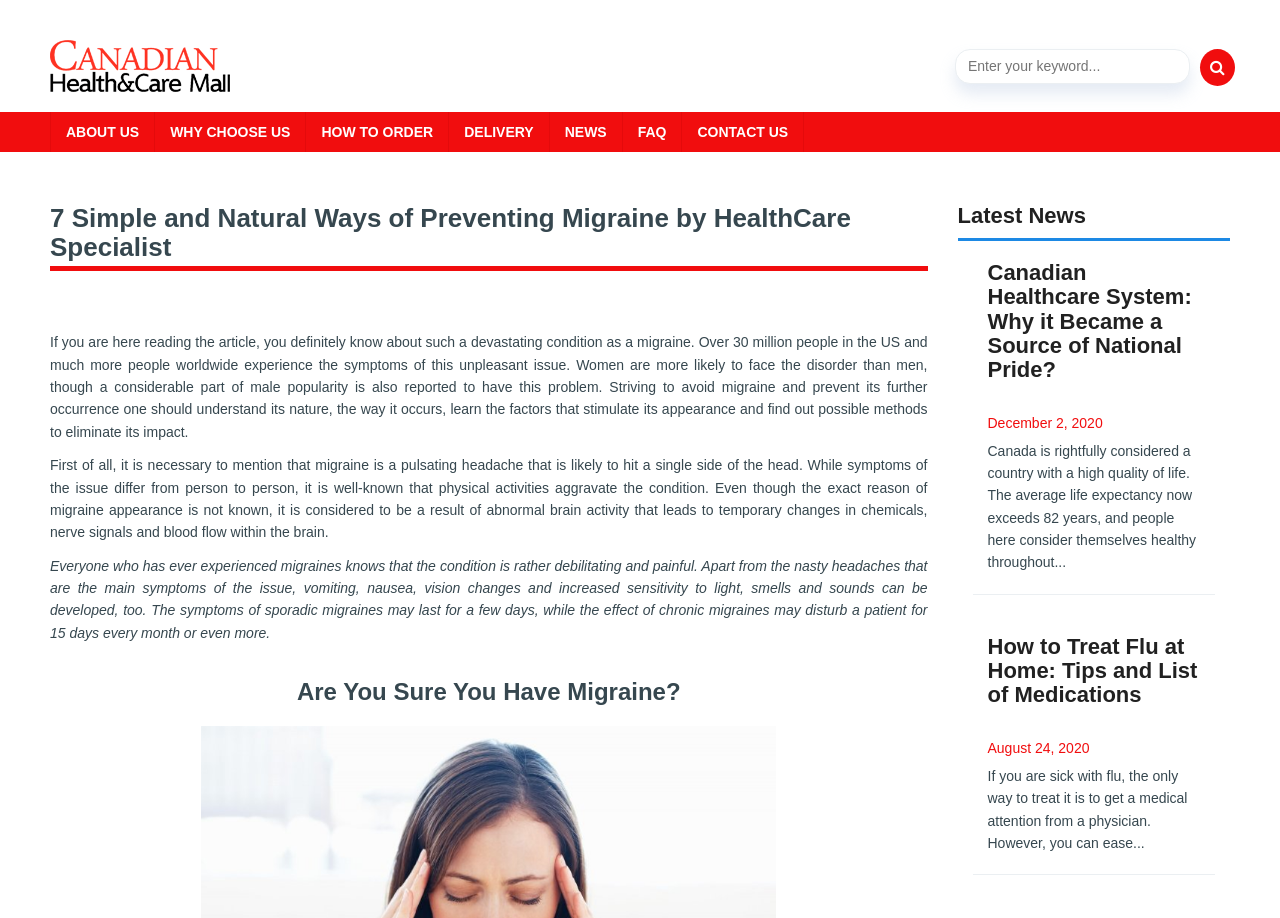What is the website about?
Provide a one-word or short-phrase answer based on the image.

Migraine prevention